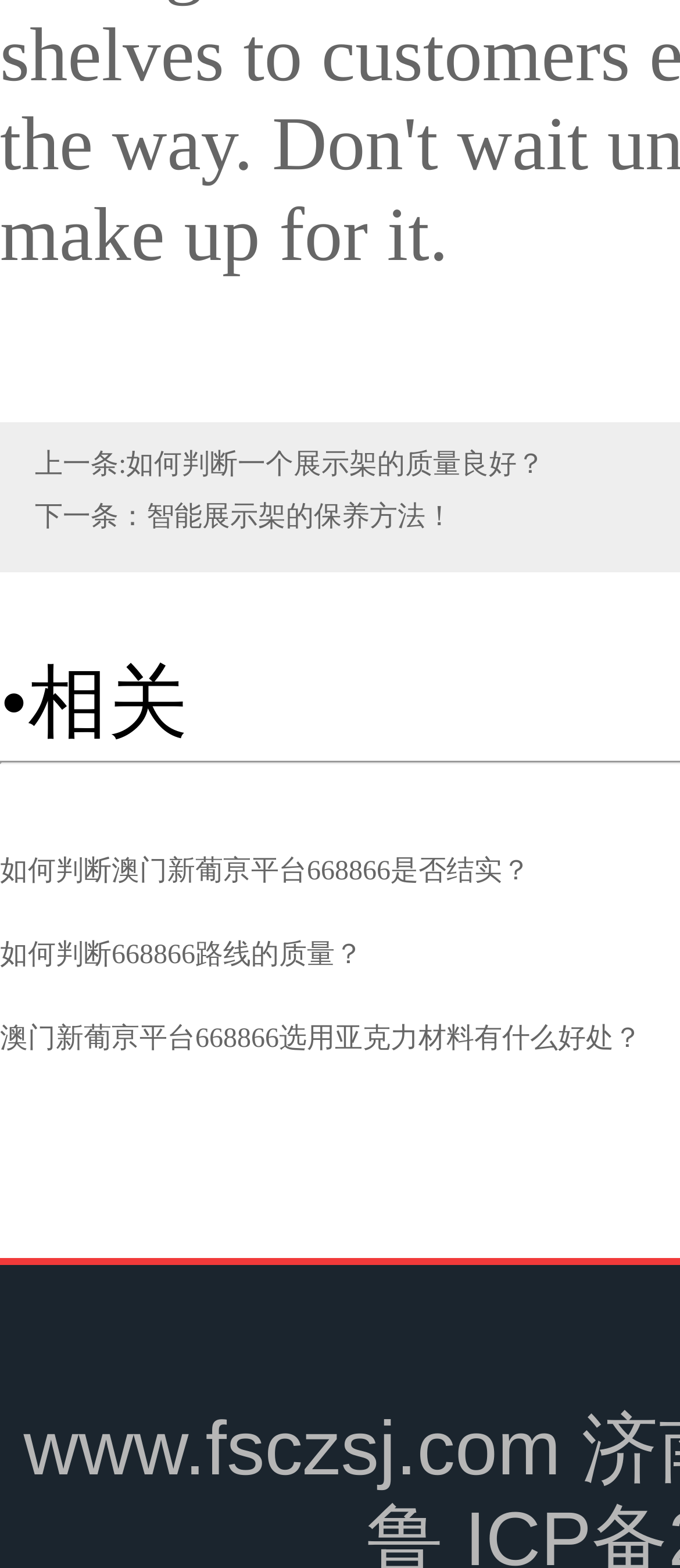What is the topic of the first link?
Respond to the question with a single word or phrase according to the image.

Judging a display rack's quality